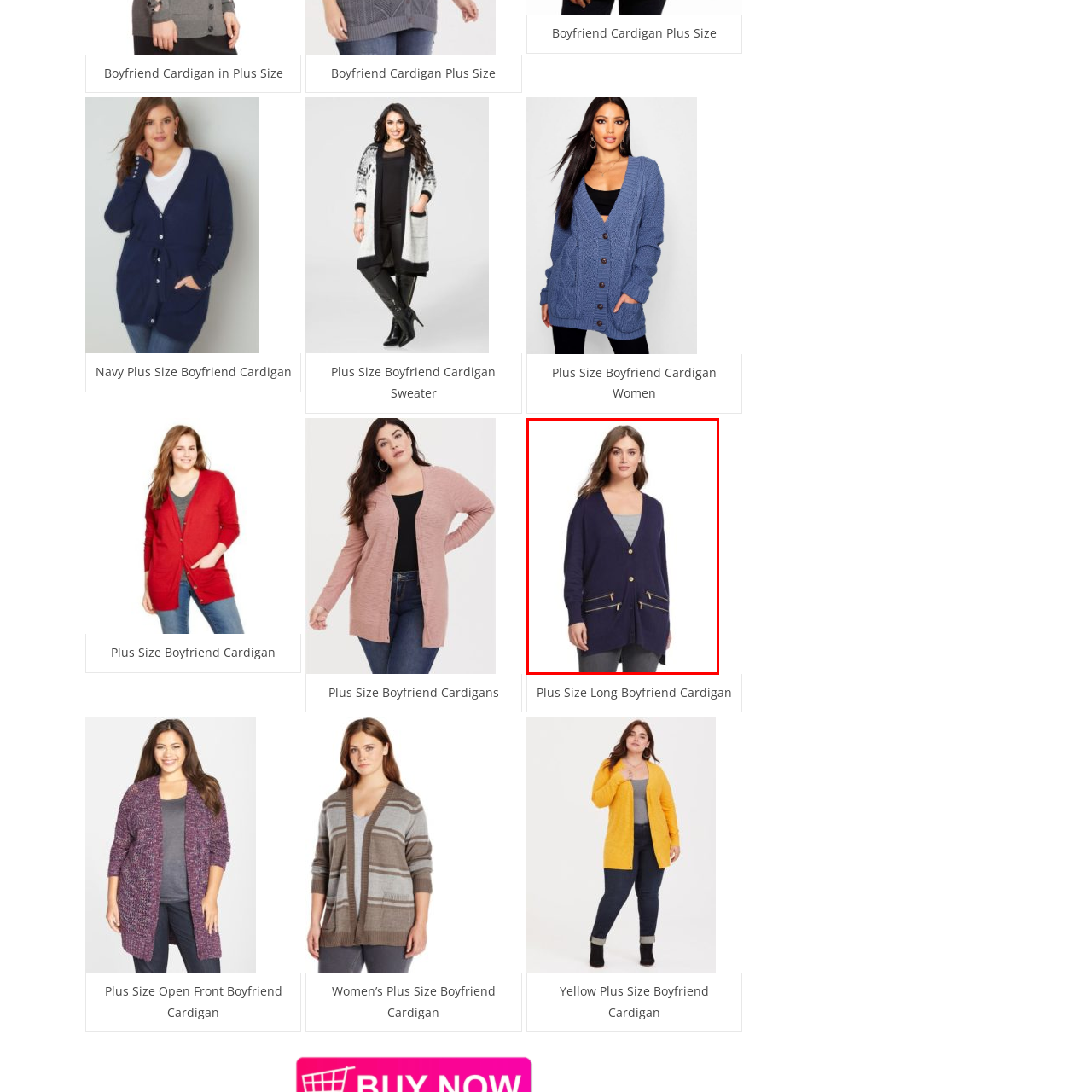Examine the picture highlighted with a red border, What type of pockets does the cardigan have? Please respond with a single word or phrase.

Gold zipper pockets